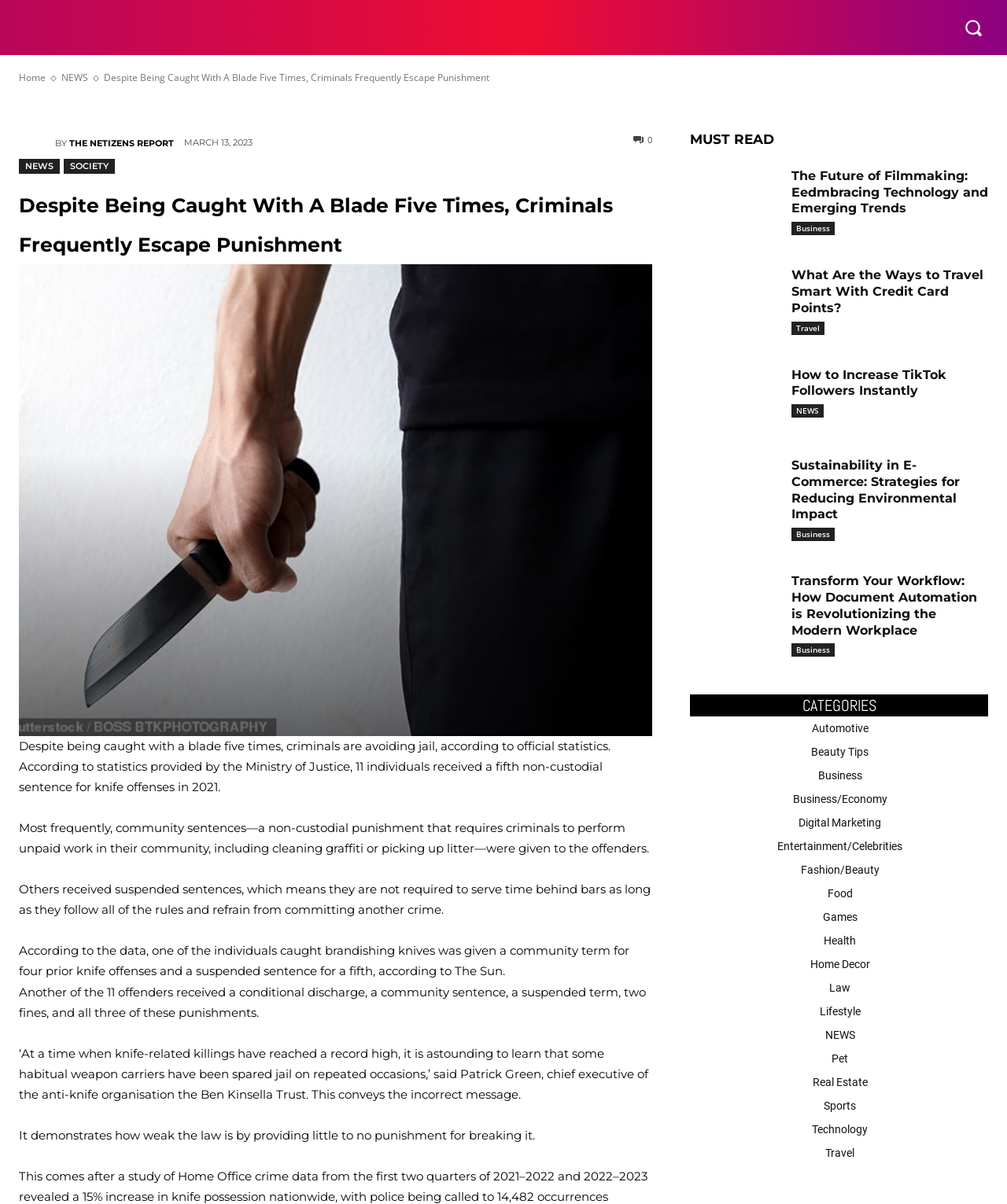What is the topic of the news article?
Refer to the screenshot and respond with a concise word or phrase.

Knife crimes